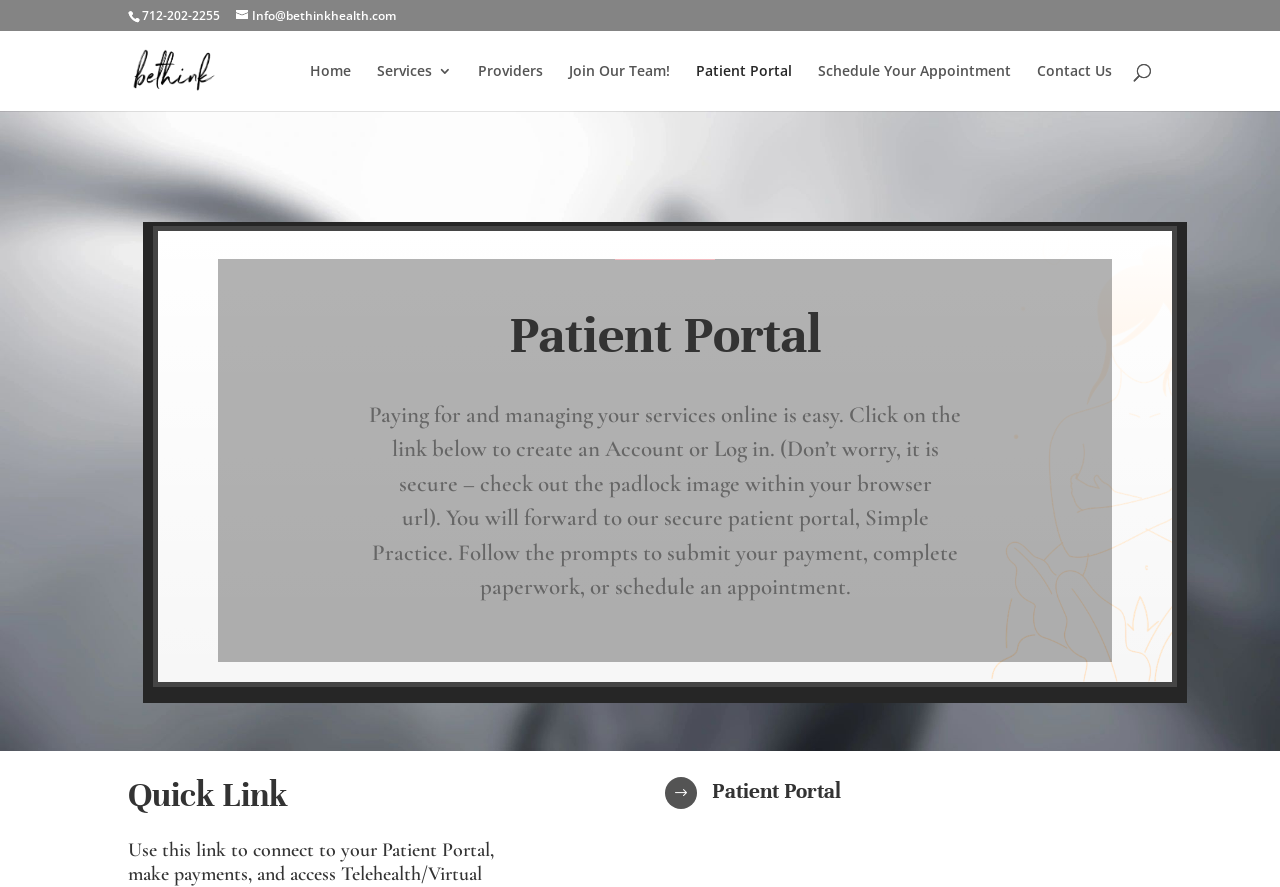What is the phone number on the top?
Please use the image to provide a one-word or short phrase answer.

712-202-2255